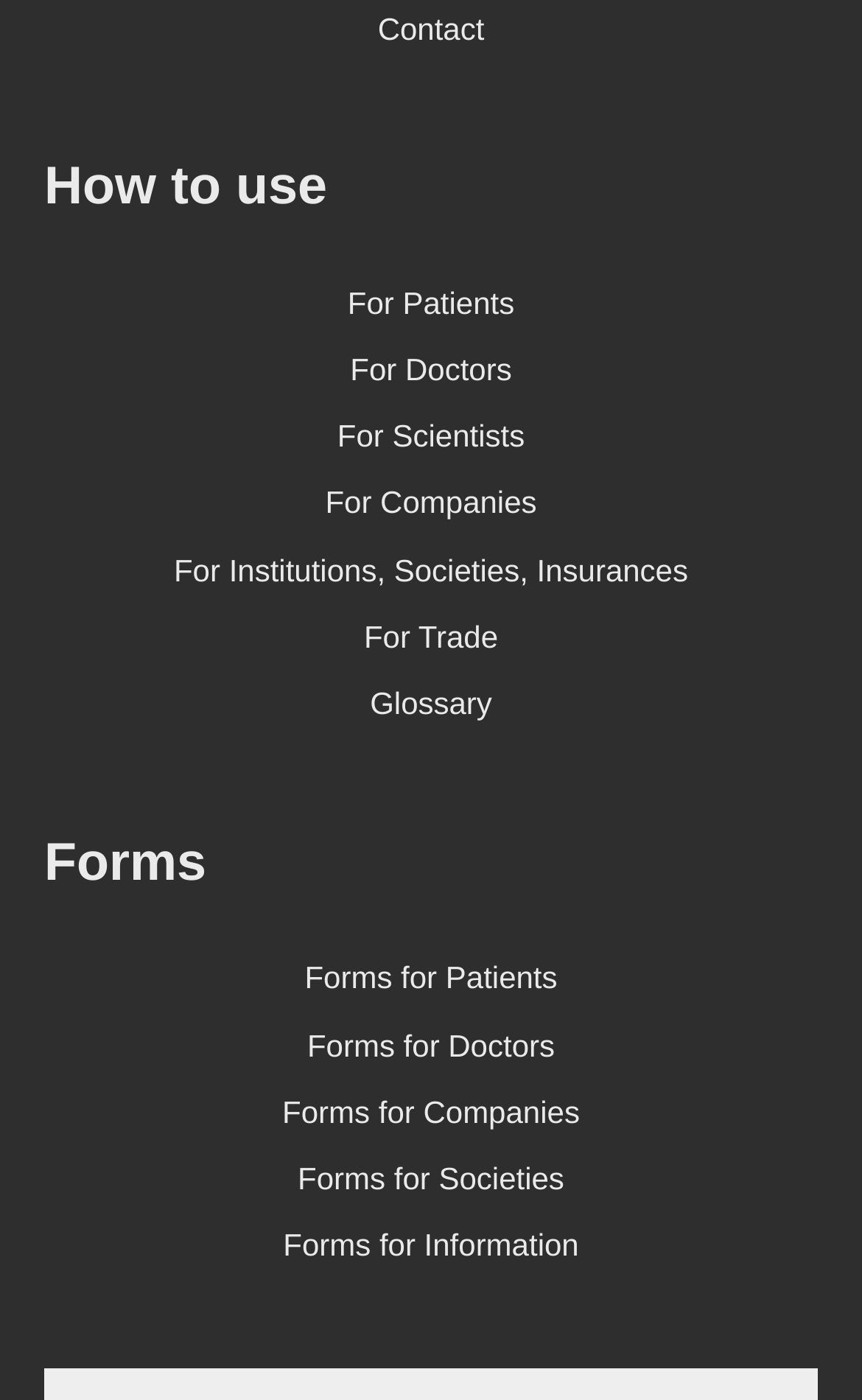Could you determine the bounding box coordinates of the clickable element to complete the instruction: "View 'Glossary'"? Provide the coordinates as four float numbers between 0 and 1, i.e., [left, top, right, bottom].

[0.051, 0.479, 0.949, 0.527]